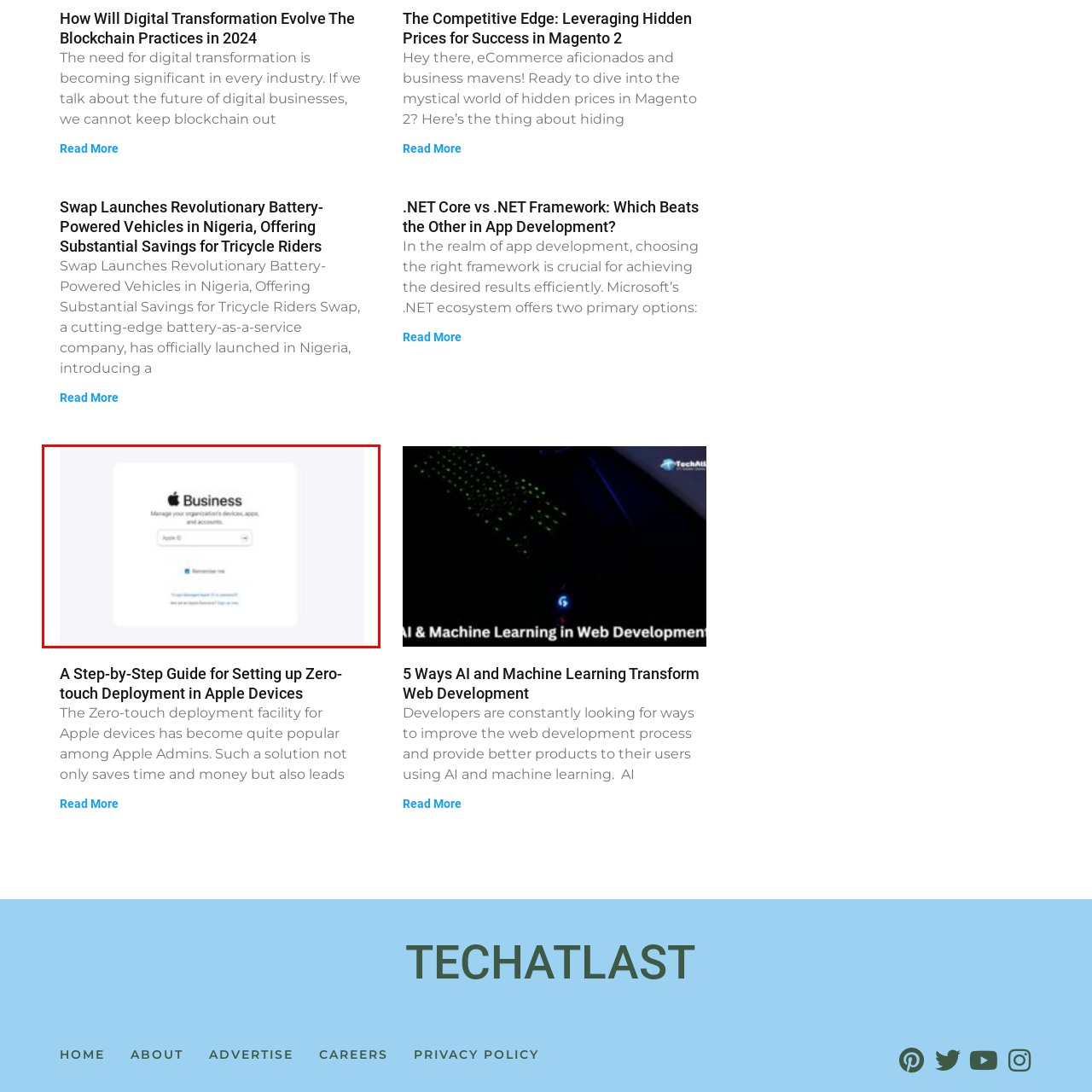Concentrate on the image area surrounded by the red border and answer the following question comprehensively: What options are provided for new users?

New users are provided with a registration link, which allows them to create a new account and access the Apple Business Manager platform. Additionally, a password recovery link is also available for users who have forgotten their password.